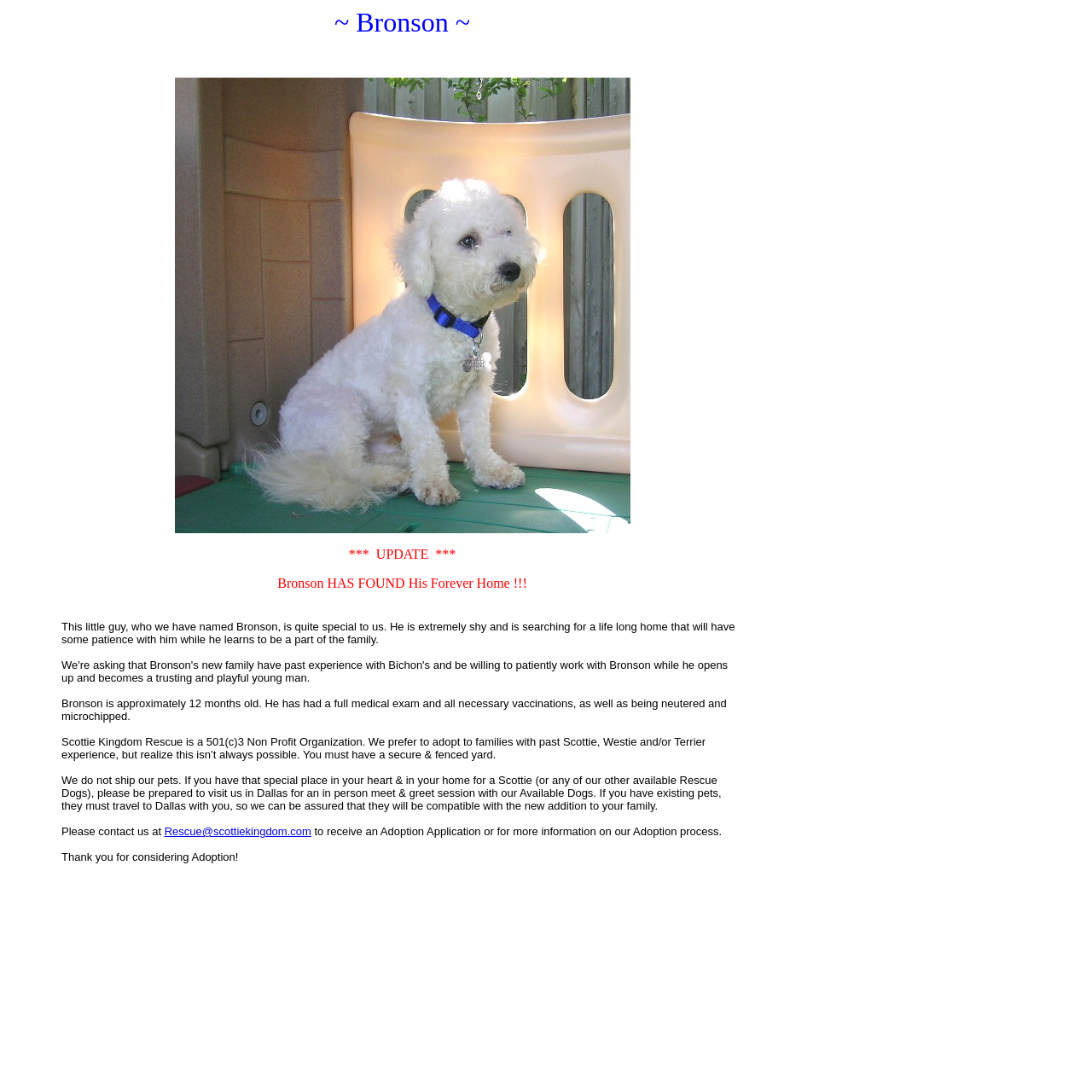What is Bronson's age?
Use the image to give a comprehensive and detailed response to the question.

According to the webpage, Bronson is approximately 12 months old, as mentioned in the text 'Bronson is approximately 12 months old. He has had a full medical exam and all necessary vaccinations, as well as being neutered and microchipped.'